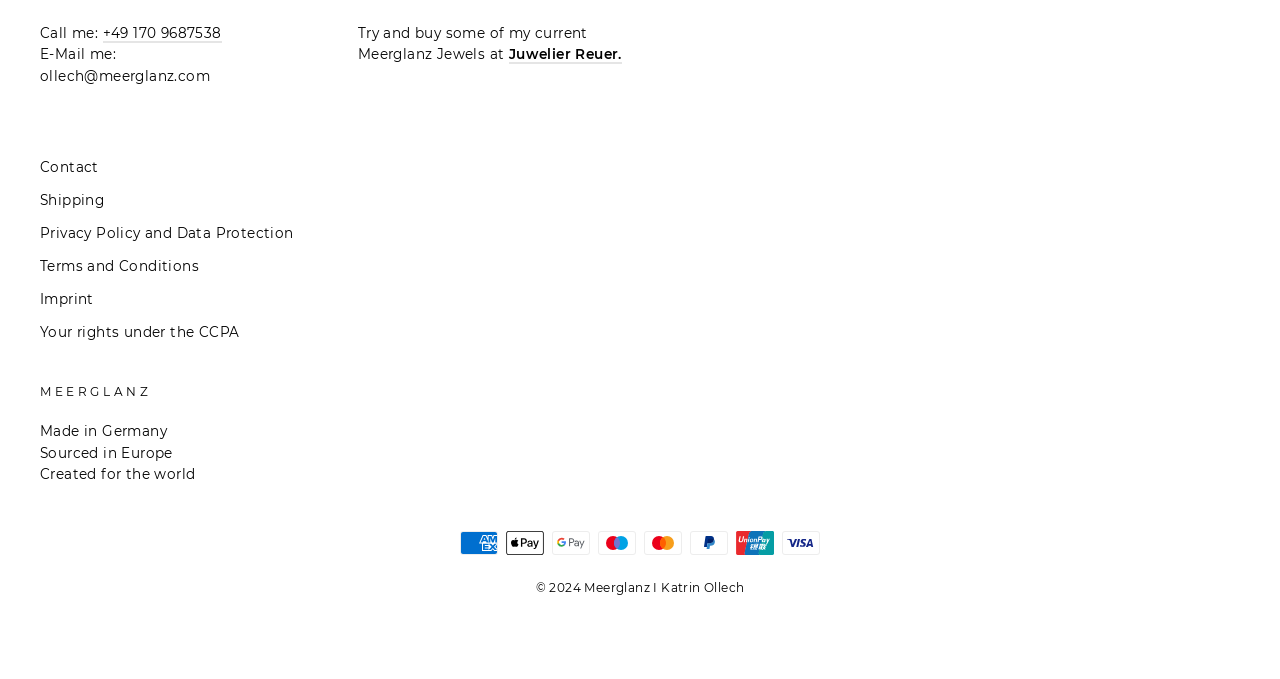Determine the bounding box coordinates for the HTML element described here: "Your rights under the CCPA".

[0.031, 0.469, 0.187, 0.513]